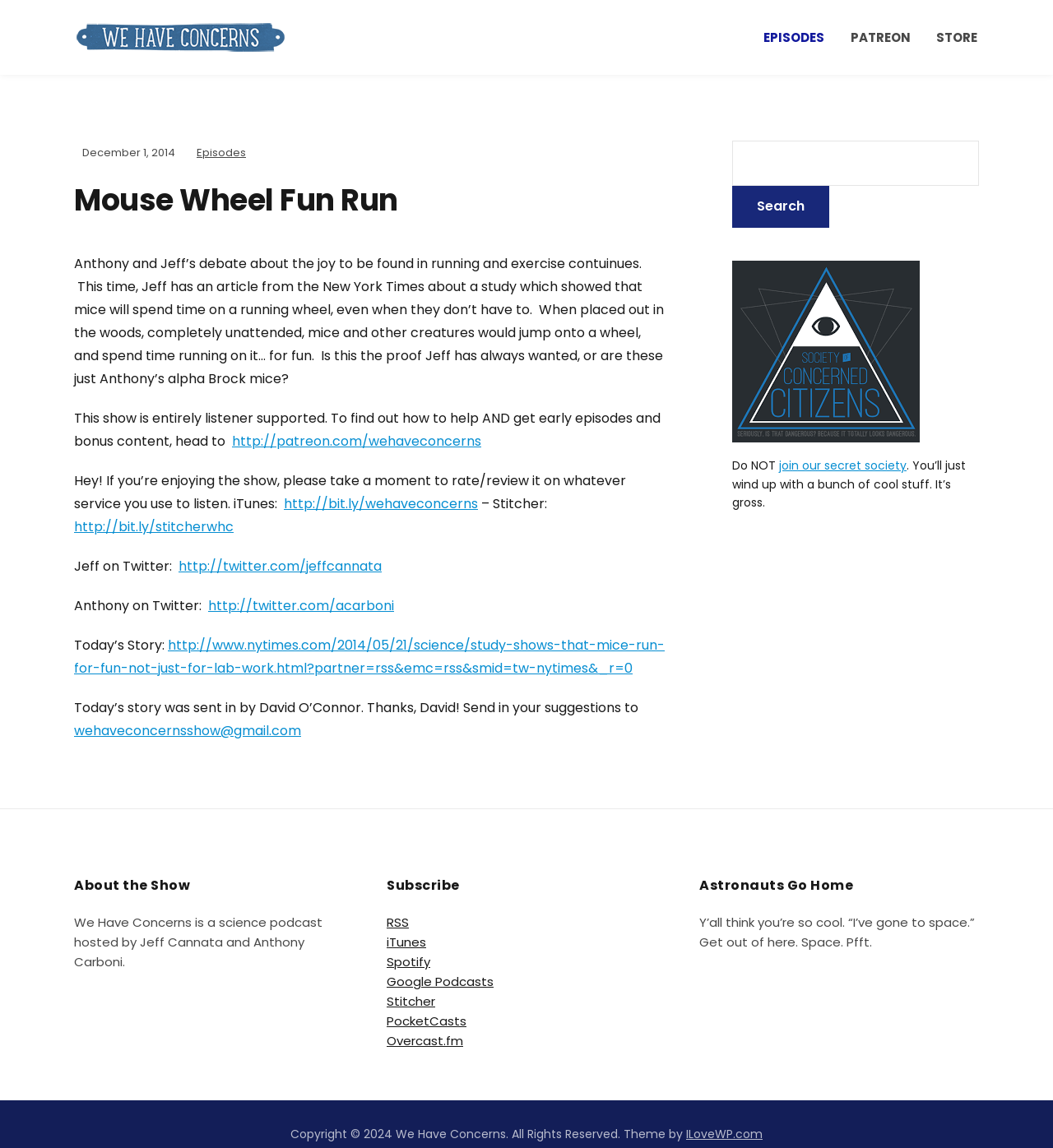Generate a comprehensive description of the webpage.

The webpage is about a podcast called "Mouse Wheel Fun Run" from "We Have Concerns". At the top left, there is a logo for "We Have Concerns" with a link to the homepage. On the top right, there are three links to "EPISODES", "PATREON", and "STORE". 

Below the top section, there is a main content area that takes up most of the page. On the top left of this area, there is a time stamp "December 1, 2014". Next to it, there is a link to "Episodes". 

The main title "Mouse Wheel Fun Run" is displayed prominently in the middle of the page. Below the title, there is a long paragraph of text describing the podcast episode, which discusses a study about mice running on wheels for fun. 

Following the description, there are several links and text blocks. One block asks listeners to support the show on Patreon and provides a link to do so. Another block requests listeners to rate and review the show on various platforms, including iTunes and Stitcher, with links to those platforms. There are also links to the hosts' Twitter profiles.

Further down, there is a section titled "Today's Story" with a link to a New York Times article about mice running for fun. Below that, there is a section thanking a listener for submitting the story idea, with a link to the show's email address.

On the right side of the page, there is a search bar with a text box and a "Search" button. Below the search bar, there is a mysterious link that says "Do NOT join our secret society" with a humorous warning.

At the bottom of the page, there is a section with information about the show, including a brief description and links to subscribe to the podcast on various platforms. There is also a section with a humorous quote about astronauts. Finally, there is a copyright notice and a credit for the theme design at the very bottom of the page.